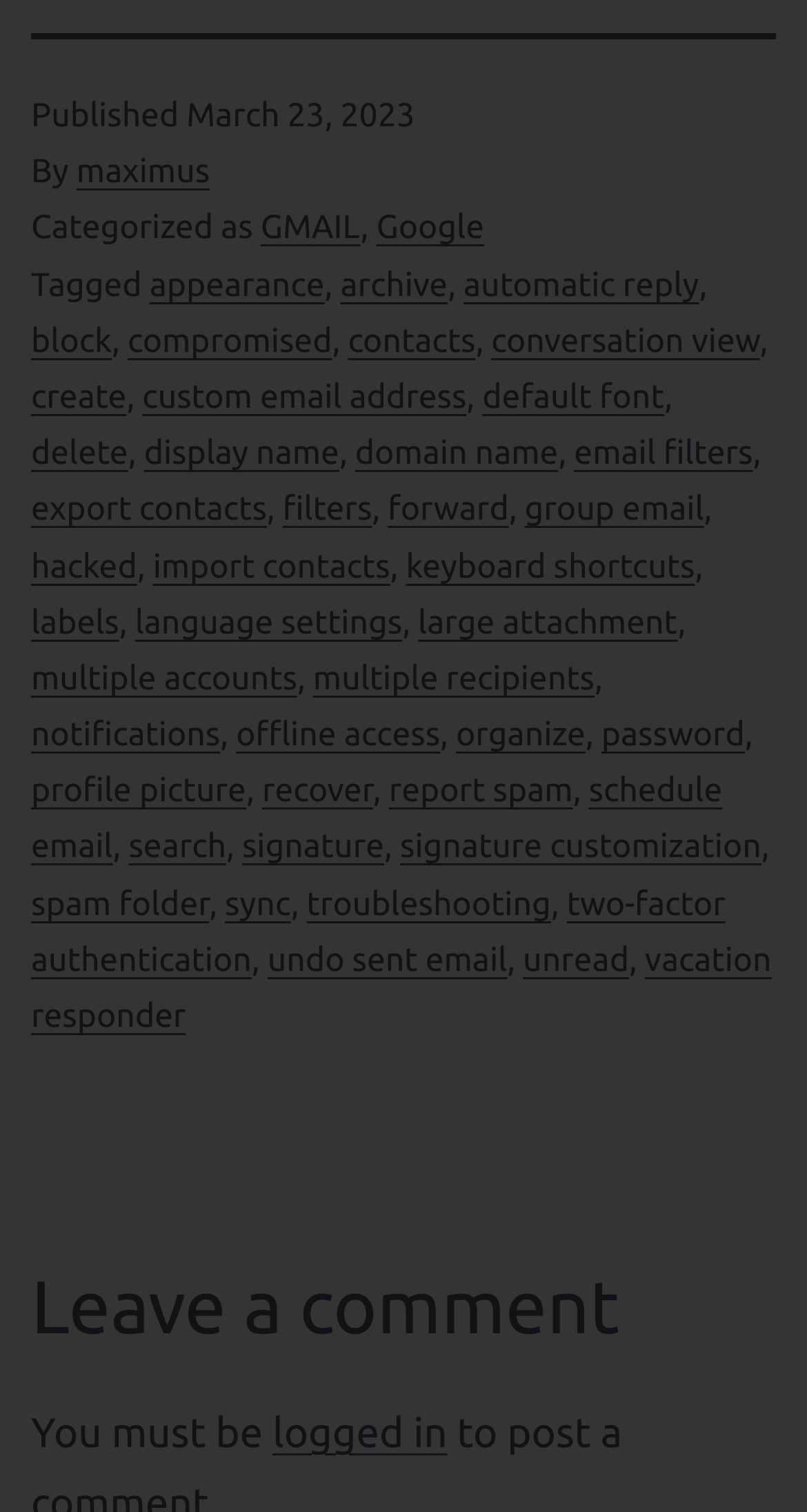Pinpoint the bounding box coordinates of the clickable element needed to complete the instruction: "Click on the 'search' link". The coordinates should be provided as four float numbers between 0 and 1: [left, top, right, bottom].

[0.159, 0.548, 0.28, 0.573]